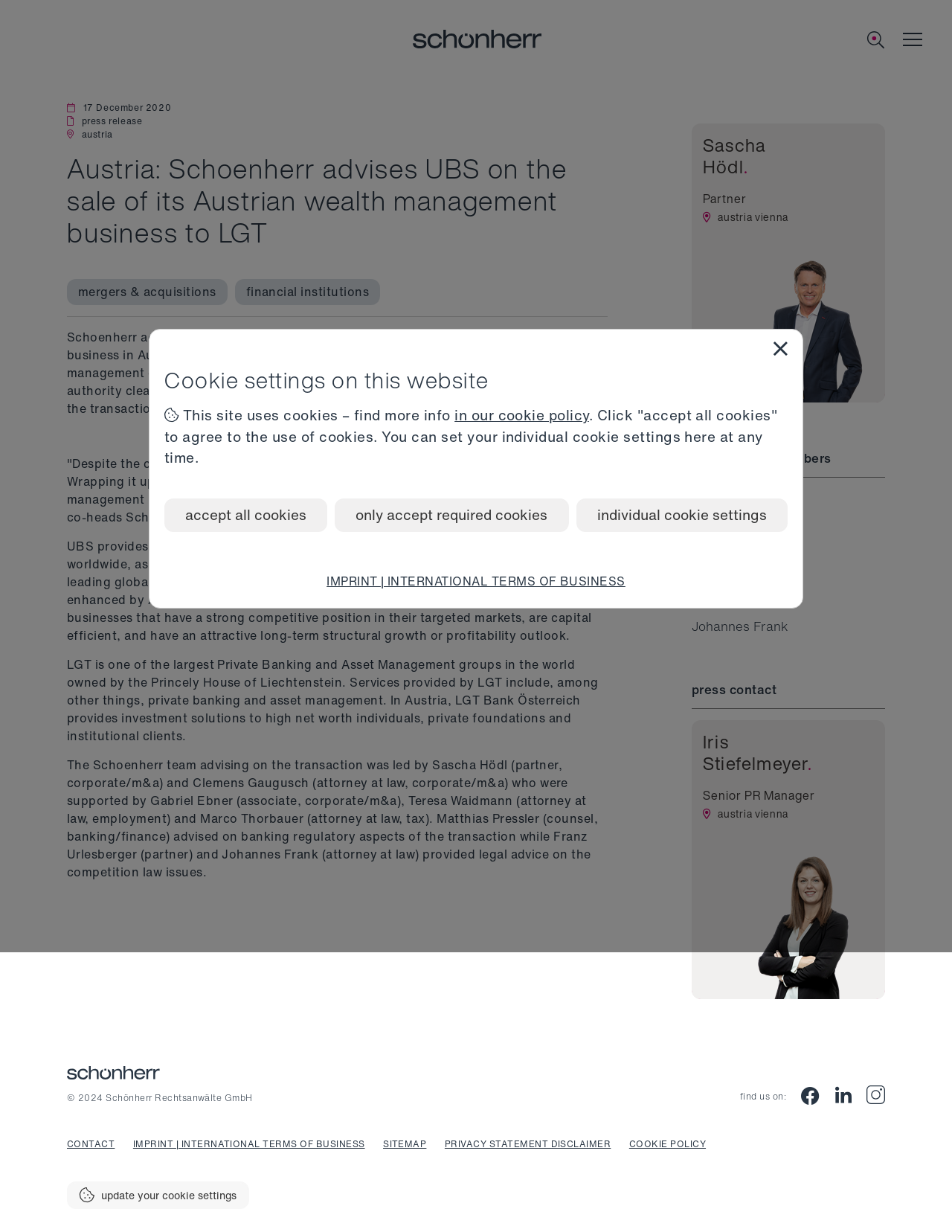Based on the element description, predict the bounding box coordinates (top-left x, top-left y, bottom-right x, bottom-right y) for the UI element in the screenshot: accept all cookies

[0.173, 0.404, 0.344, 0.432]